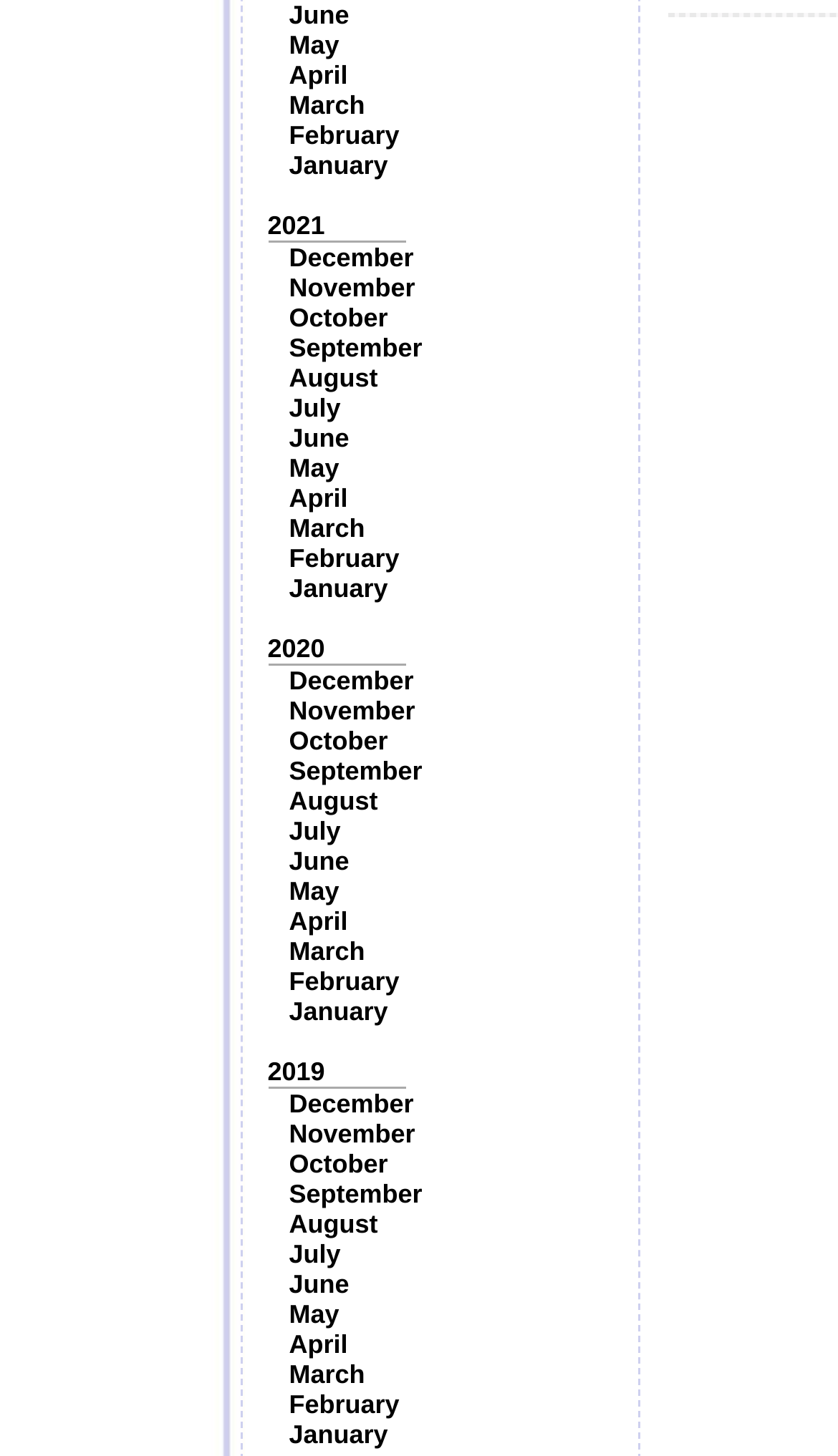Identify the bounding box coordinates of the area you need to click to perform the following instruction: "Click on January 2021".

[0.319, 0.145, 0.388, 0.165]